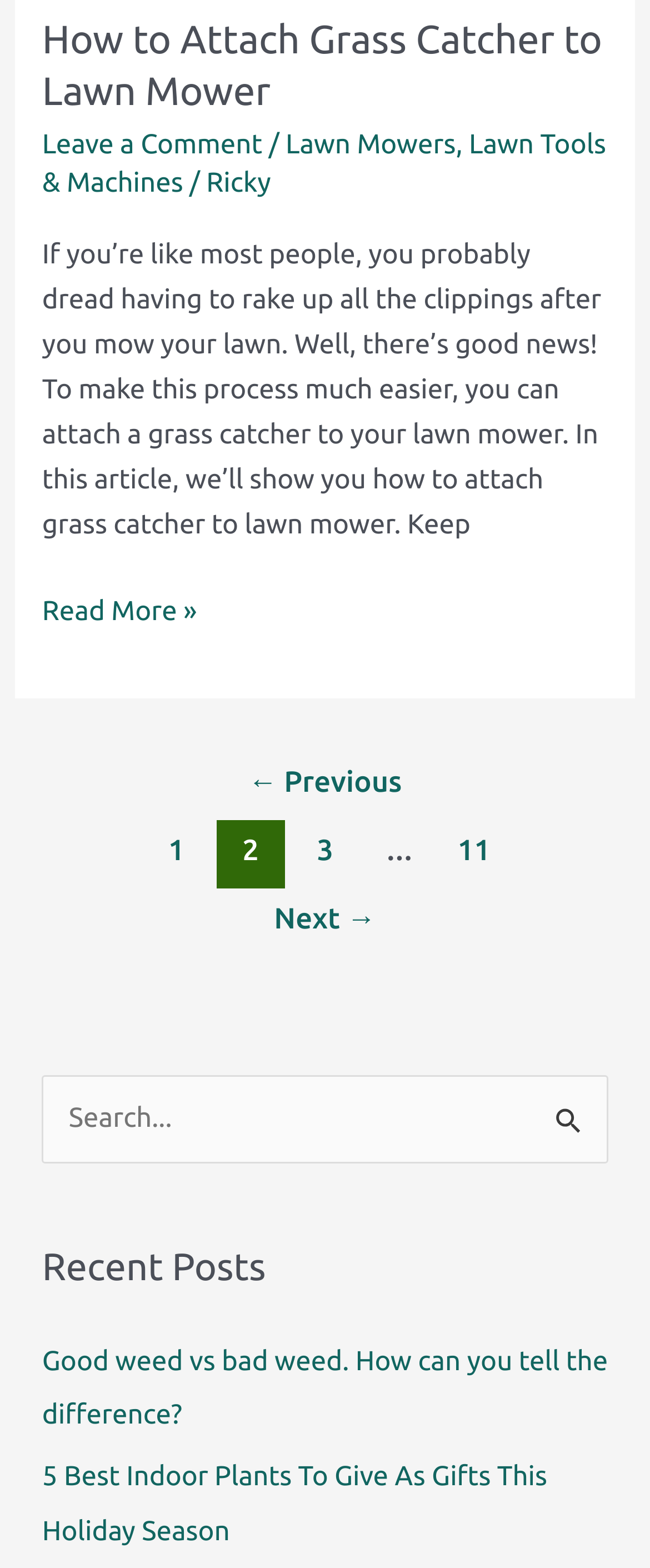What is the topic of the current article?
Refer to the image and provide a thorough answer to the question.

The topic of the current article can be determined by looking at the heading 'How to Attach Grass Catcher to Lawn Mower' at the top of the webpage, which indicates that the article is about attaching a grass catcher to a lawn mower.